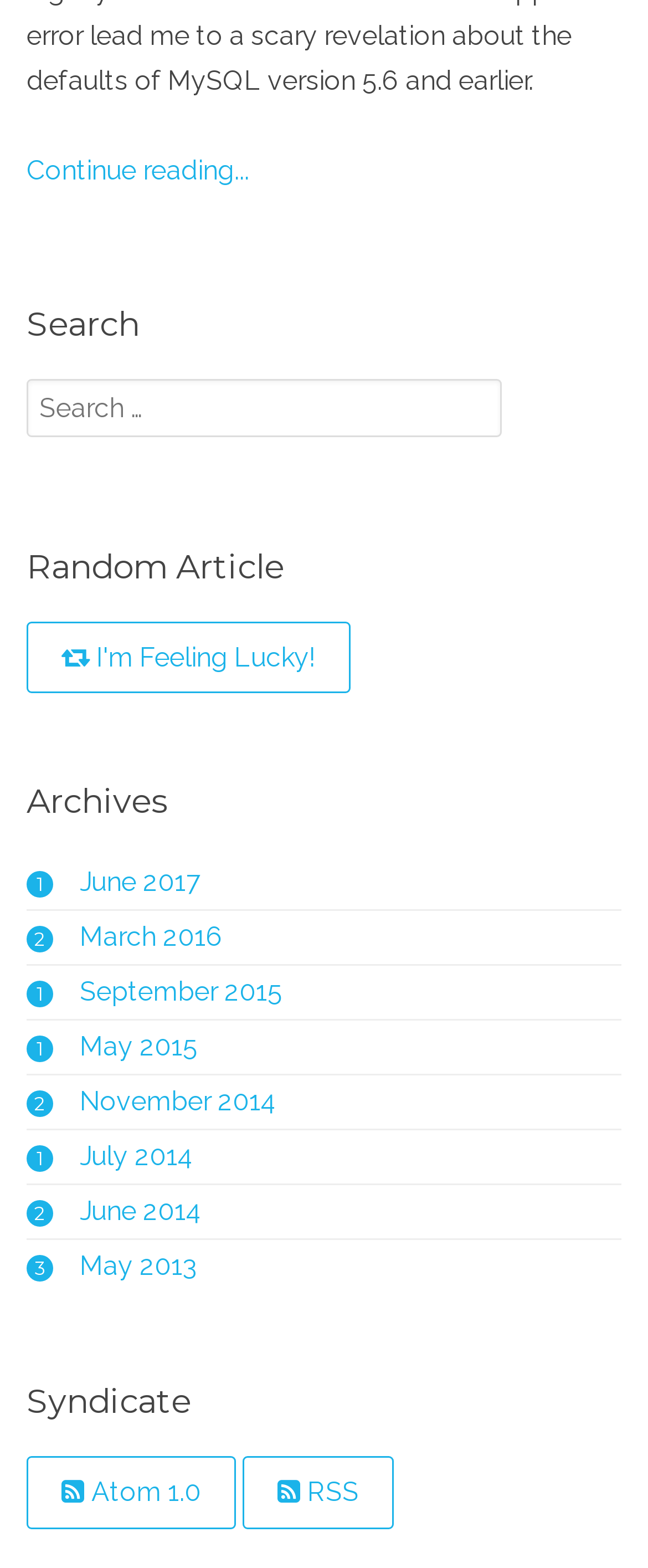Find the bounding box coordinates of the clickable area required to complete the following action: "View archives from 1 June 2017".

[0.041, 0.553, 0.31, 0.573]